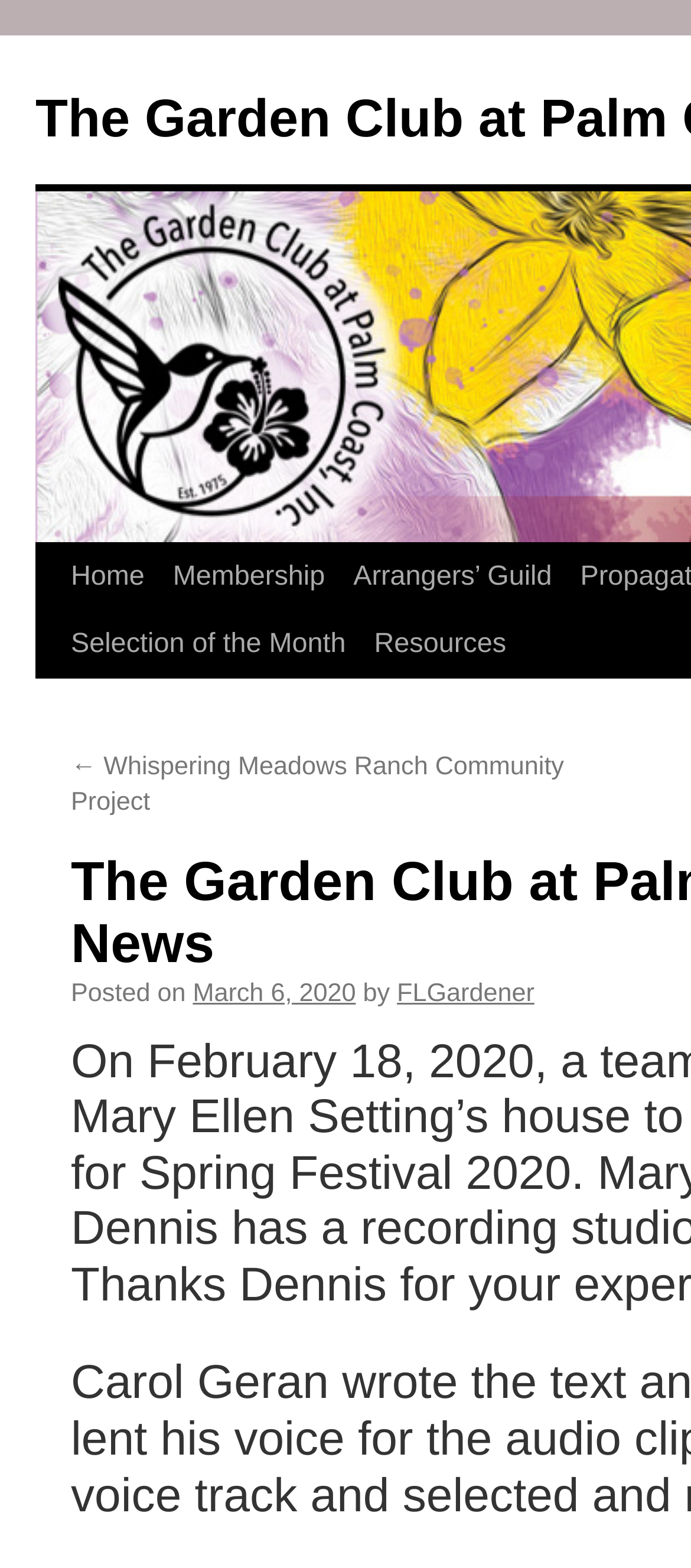What is the date of the posted article?
Using the visual information, reply with a single word or short phrase.

March 6, 2020